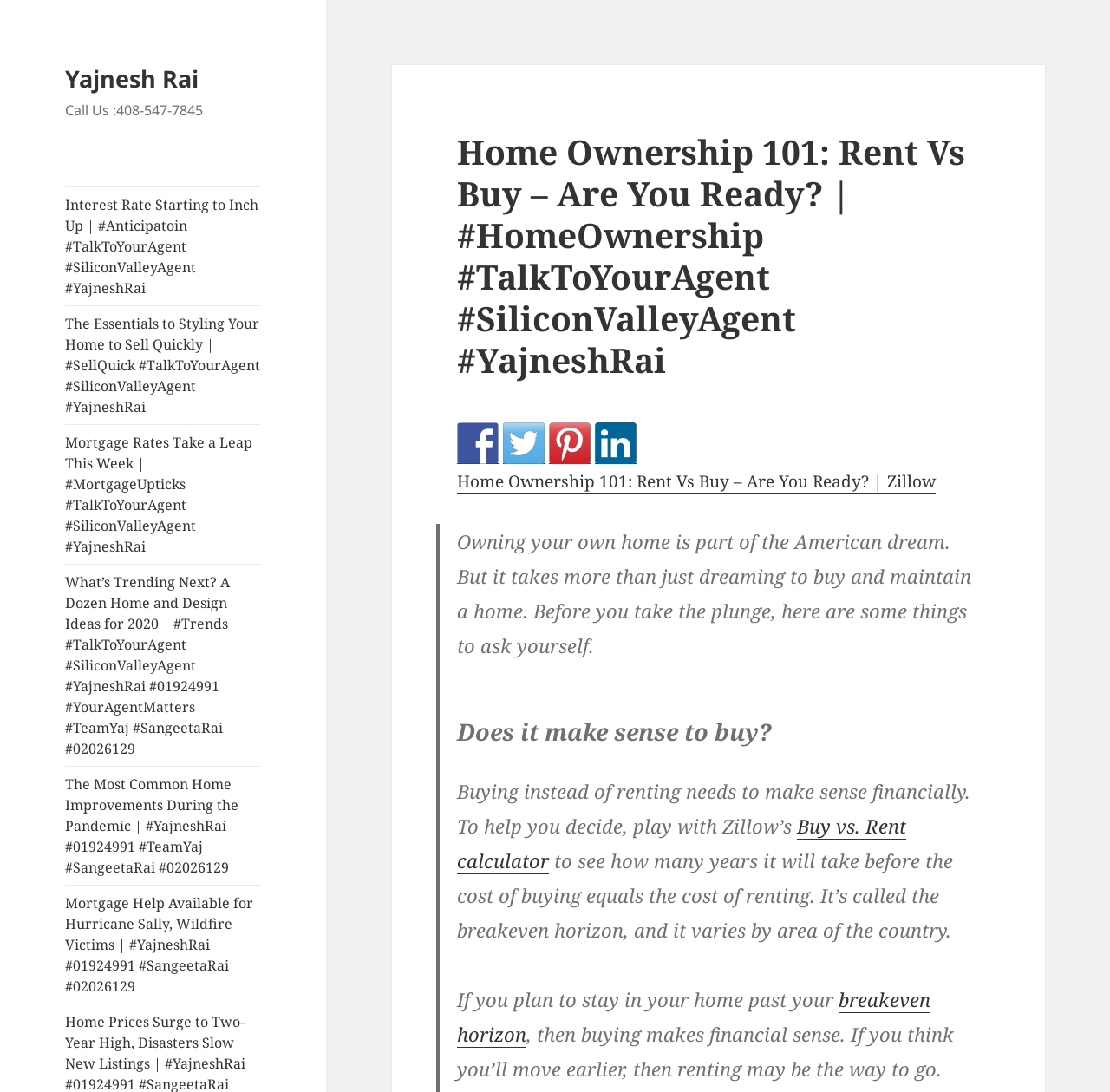Please determine the bounding box coordinates of the element's region to click in order to carry out the following instruction: "Calculate buy vs rent". The coordinates should be four float numbers between 0 and 1, i.e., [left, top, right, bottom].

[0.412, 0.744, 0.816, 0.8]